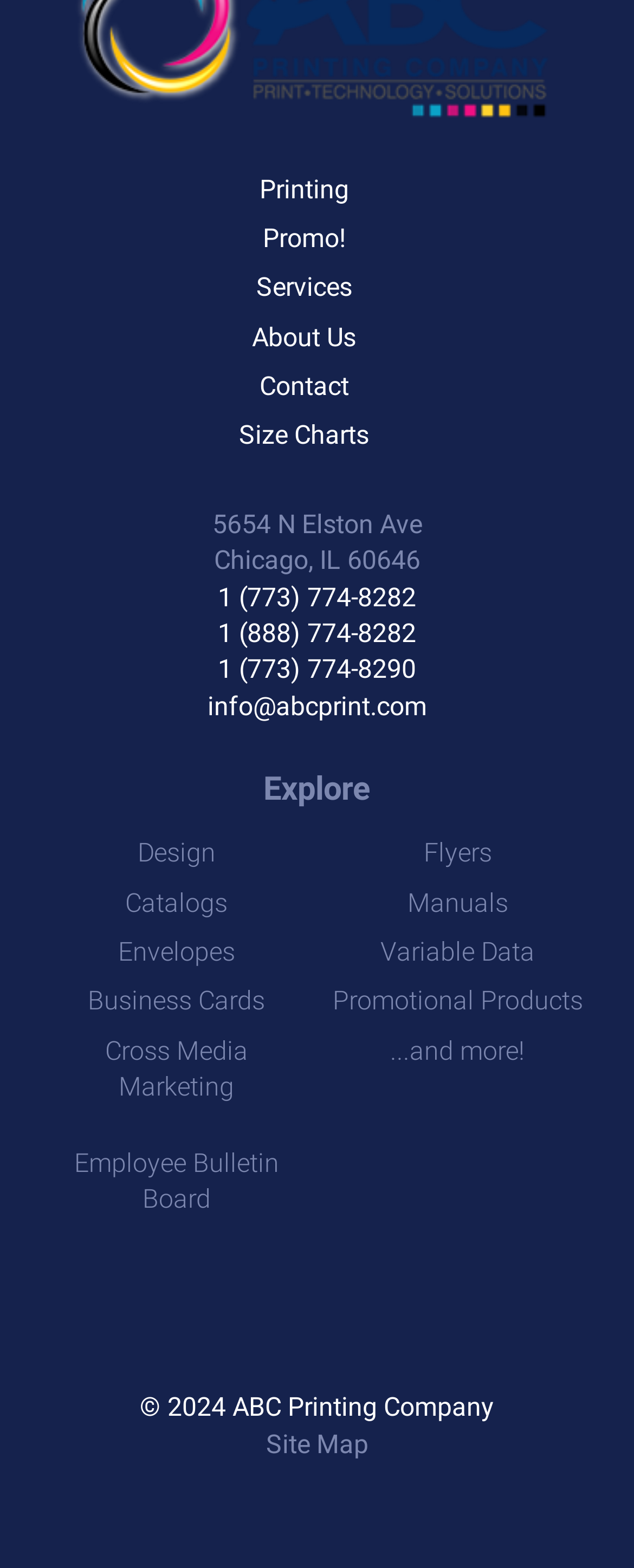What is the last item in the 'Explore' section?
Provide an in-depth answer to the question, covering all aspects.

I looked at the link elements under the 'Explore' heading, which has an ID of 144. I found the last link element with ID 1025, which contains the text '...and more!'.